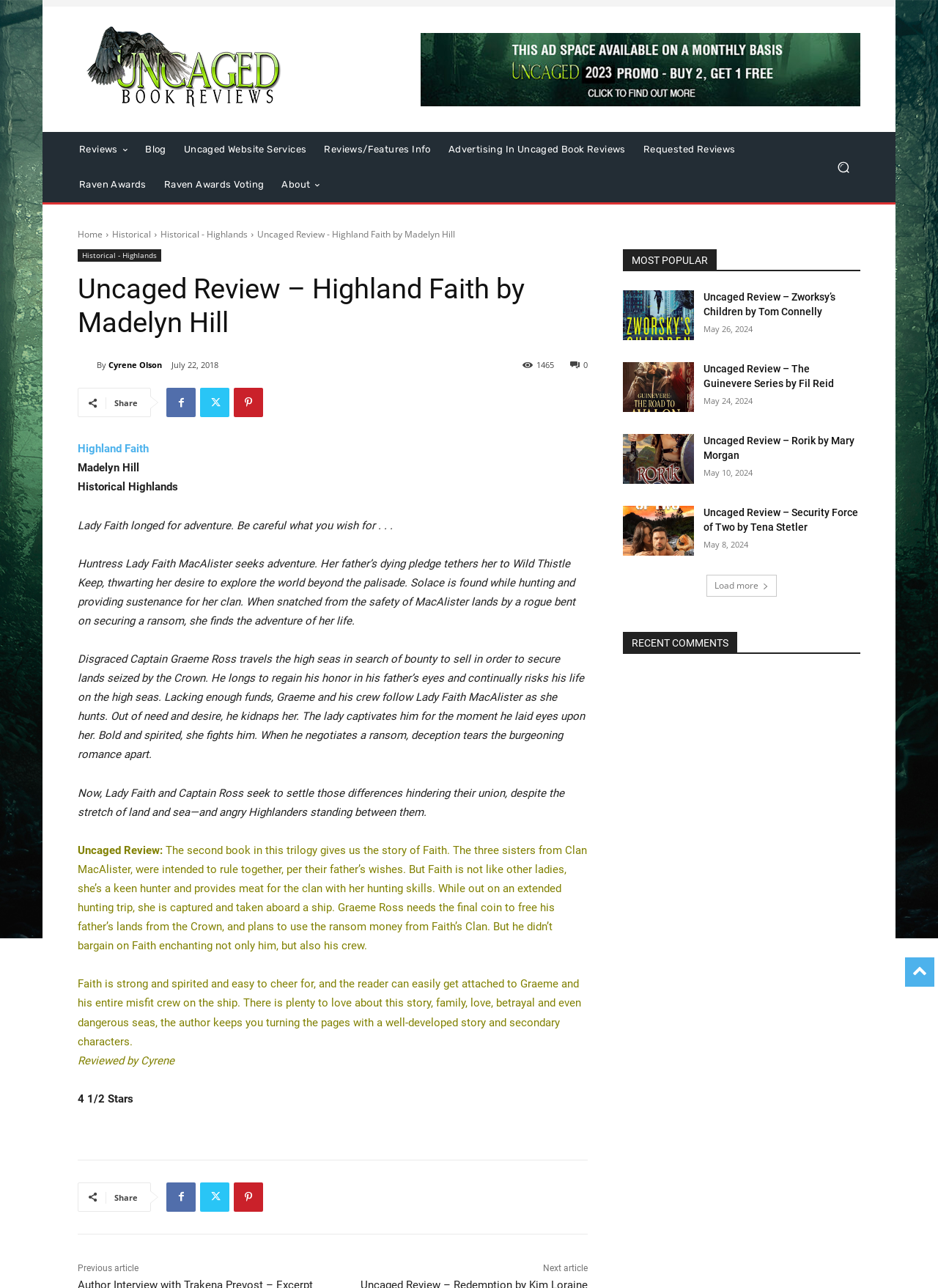Convey a detailed summary of the webpage, mentioning all key elements.

This webpage is a book review page from Uncaged Book Reviews. At the top, there is a logo and a header image. Below the header, there is a navigation menu with links to different sections of the website, including Reviews, Blog, and Uncaged Website Services.

On the left side of the page, there is a search button and a list of links to different genres, including Historical and Highlands. Below these links, there is a heading that reads "Uncaged Review – Highland Faith by Madelyn Hill" and a brief summary of the book.

The main content of the page is a review of the book "Highland Faith" by Madelyn Hill. The review is written by Cyrene Olson and includes a brief summary of the book, followed by a more detailed review of the story and characters. The review also includes a rating of 4 1/2 stars.

Below the review, there are social media links to share the review on different platforms. There is also a section that lists the most popular reviews on the website, with links to each review.

At the bottom of the page, there is a section that lists recent comments, but it appears to be empty. There is also a "Load more" button, suggesting that there are more reviews or comments to be loaded.